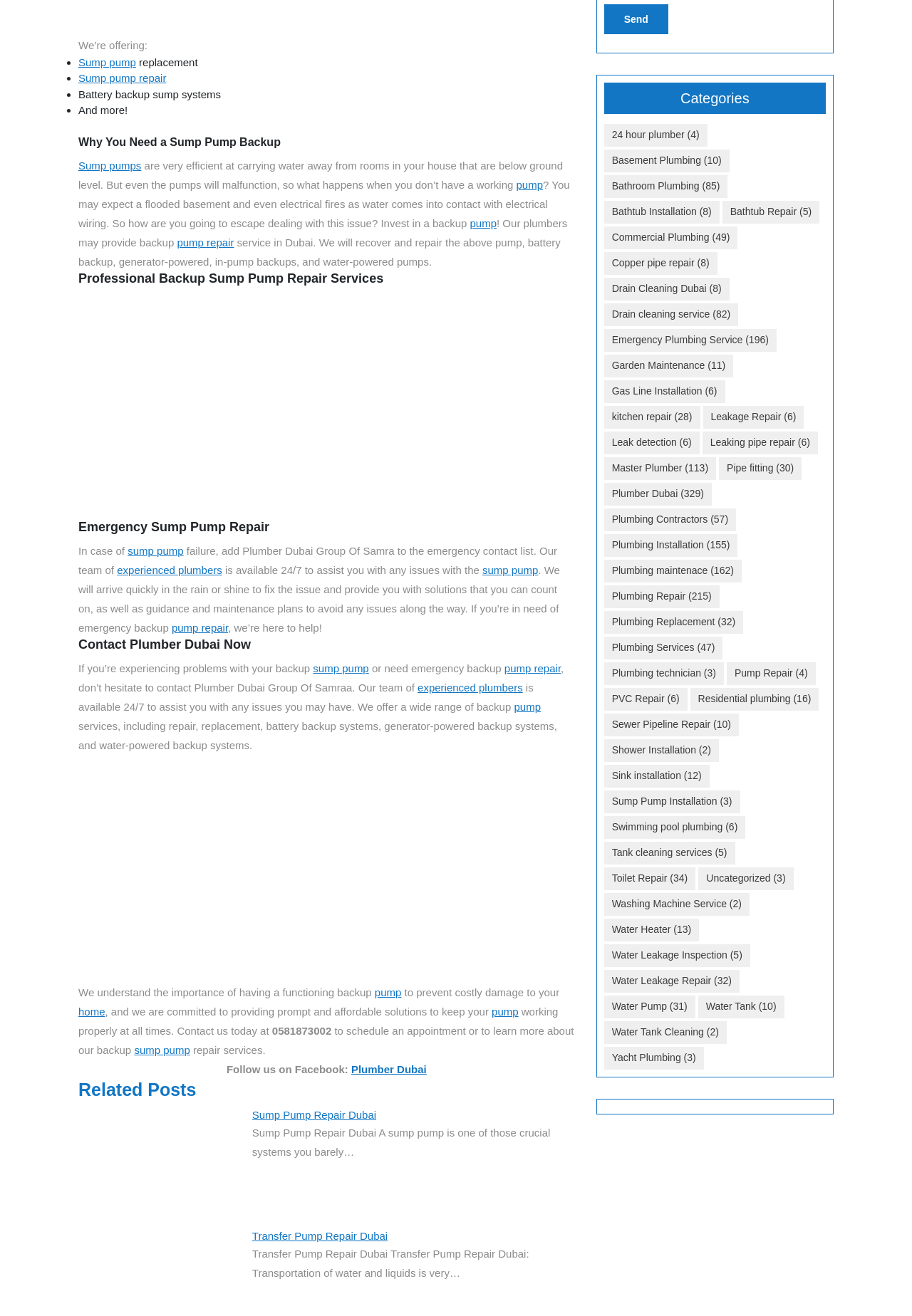From the webpage screenshot, identify the region described by PVC Repair (6). Provide the bounding box coordinates as (top-left x, top-left y, bottom-right x, bottom-right y), with each value being a floating point number between 0 and 1.

[0.662, 0.523, 0.754, 0.54]